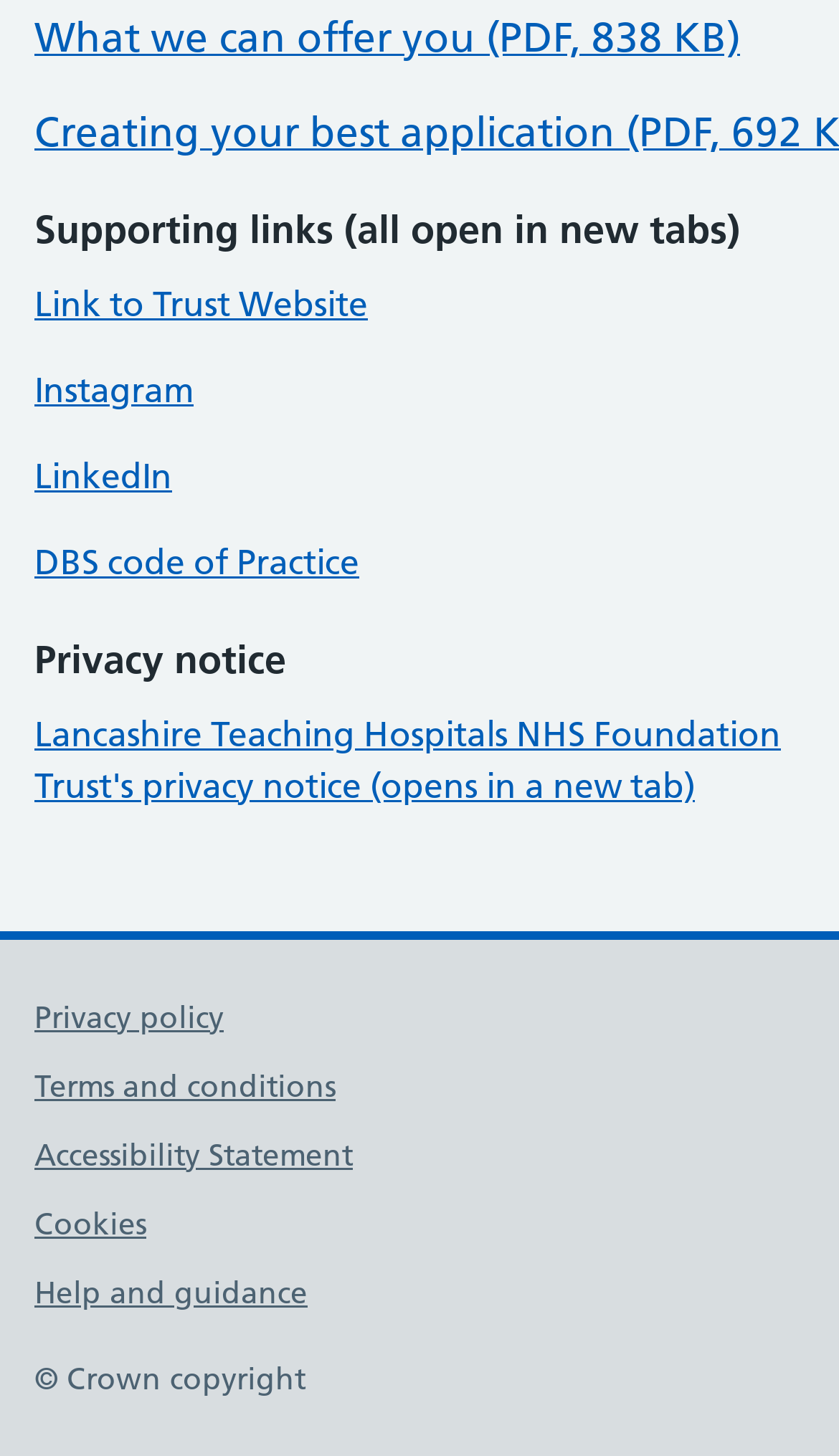What is the name of the NHS Foundation Trust?
Answer the question with just one word or phrase using the image.

Lancashire Teaching Hospitals